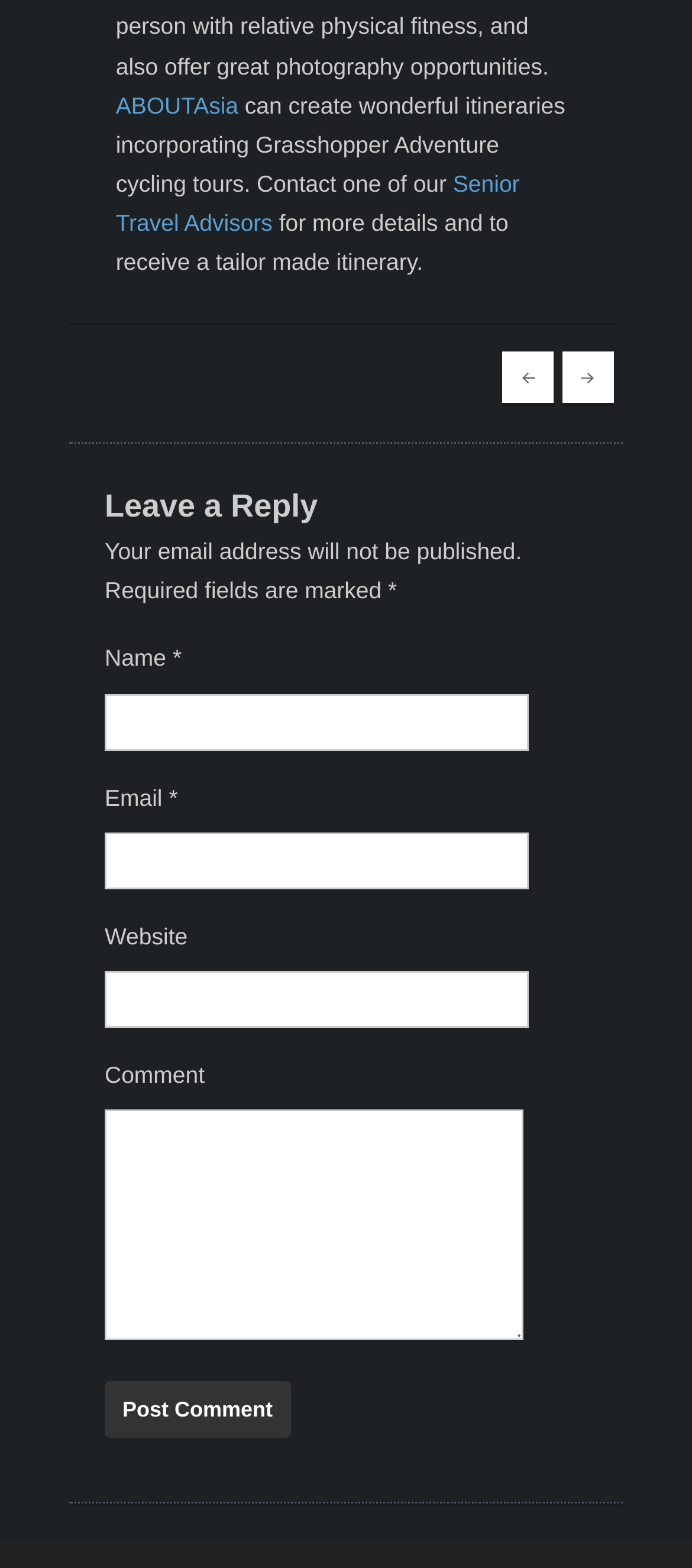Please locate the bounding box coordinates of the element that needs to be clicked to achieve the following instruction: "Leave a reply". The coordinates should be four float numbers between 0 and 1, i.e., [left, top, right, bottom].

[0.151, 0.305, 0.849, 0.34]